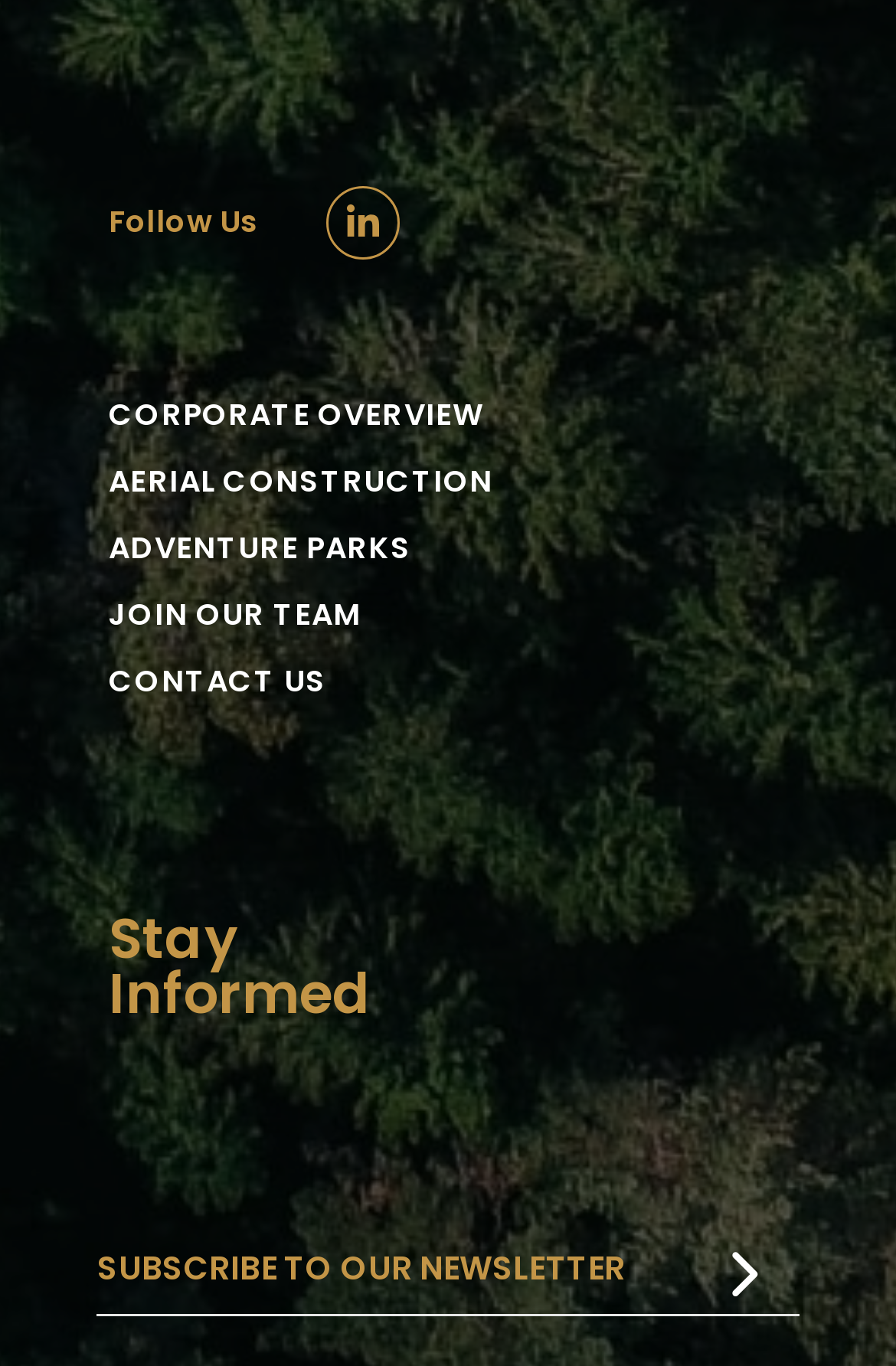Locate the bounding box of the UI element described by: "name="EMAIL" placeholder="Subscribe to our newsletter"" in the given webpage screenshot.

[0.109, 0.896, 0.891, 0.963]